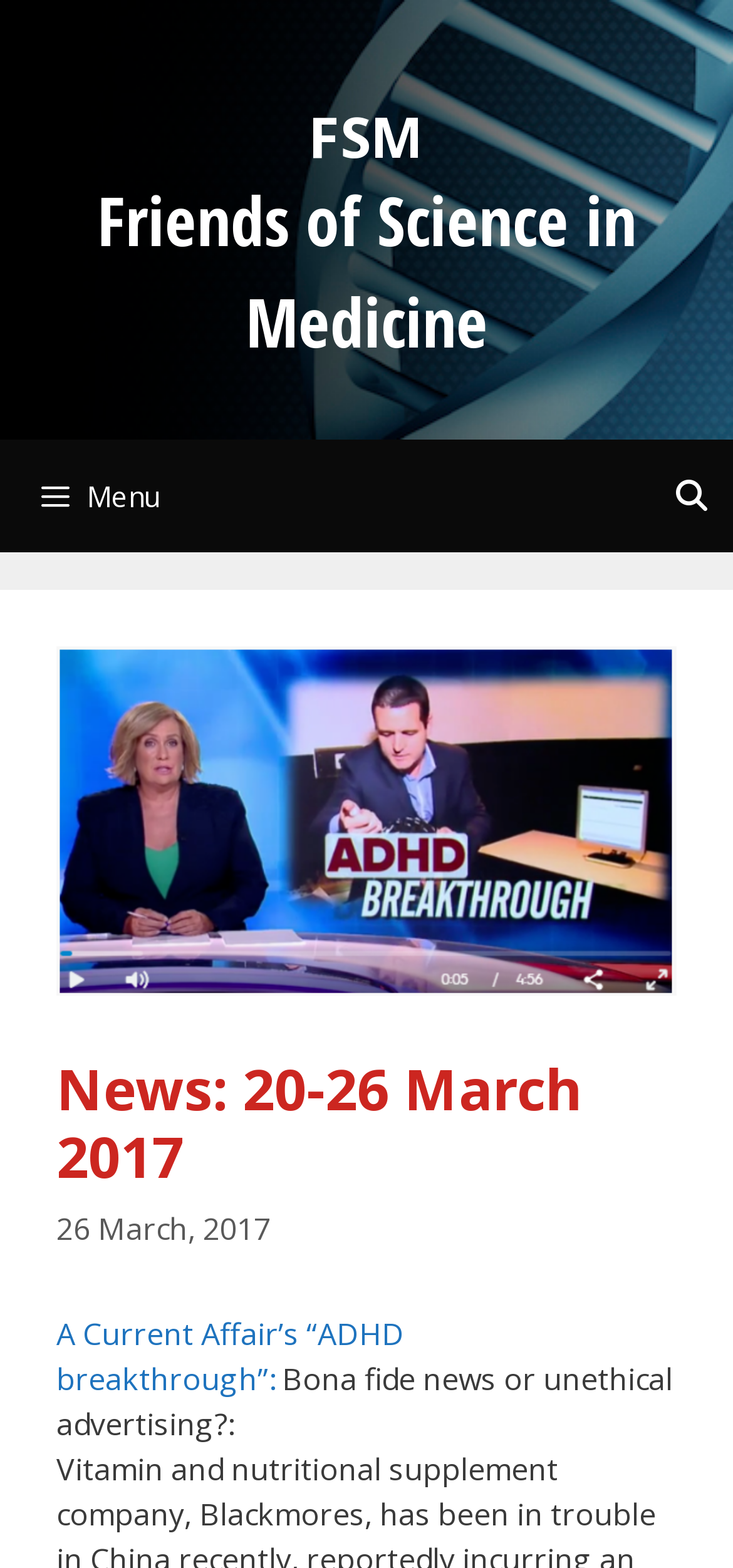Determine the bounding box for the UI element as described: "aria-label="Open Search Bar"". The coordinates should be represented as four float numbers between 0 and 1, formatted as [left, top, right, bottom].

[0.886, 0.28, 1.0, 0.352]